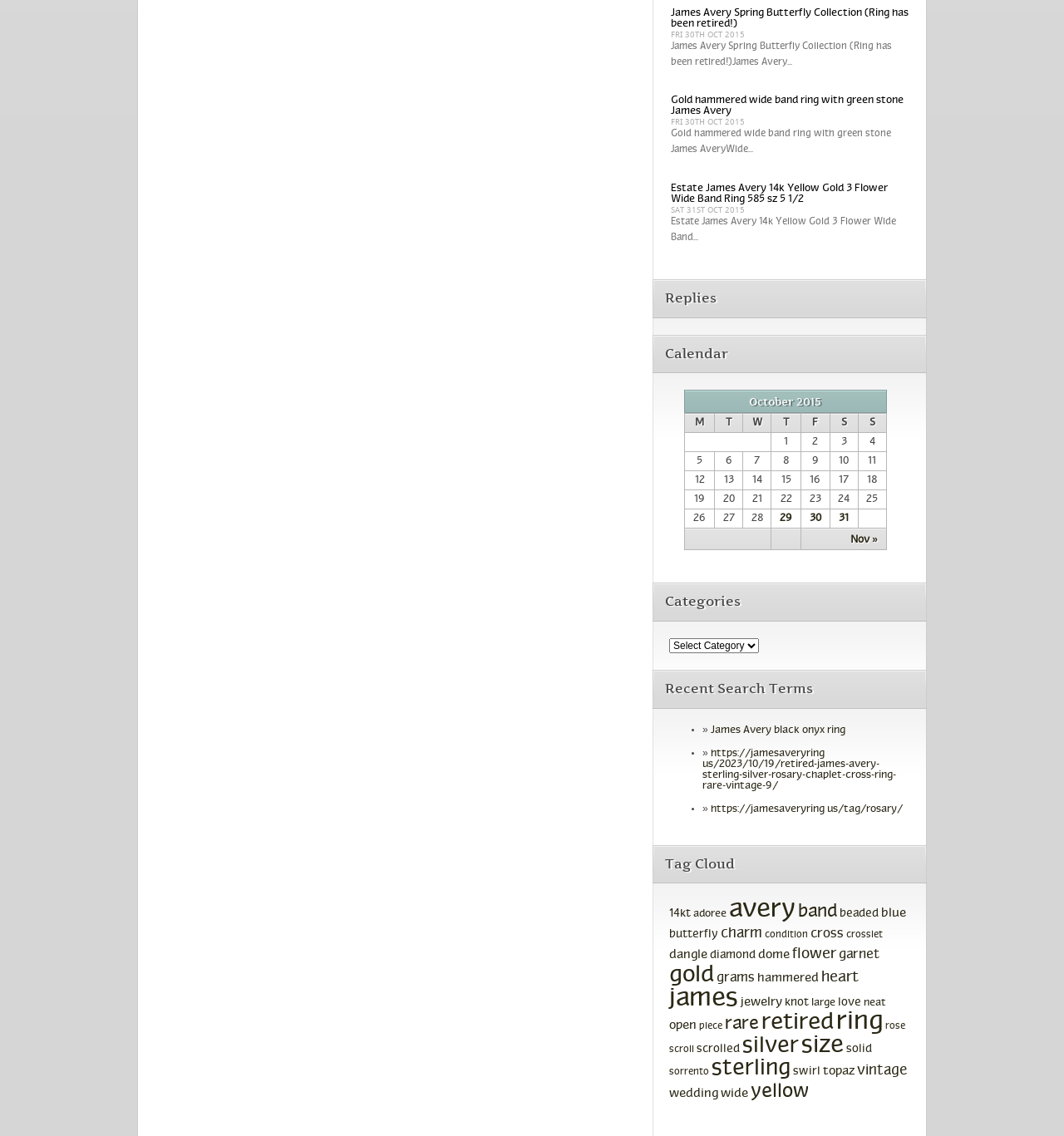Respond to the question below with a single word or phrase:
How many links are there in the webpage?

5